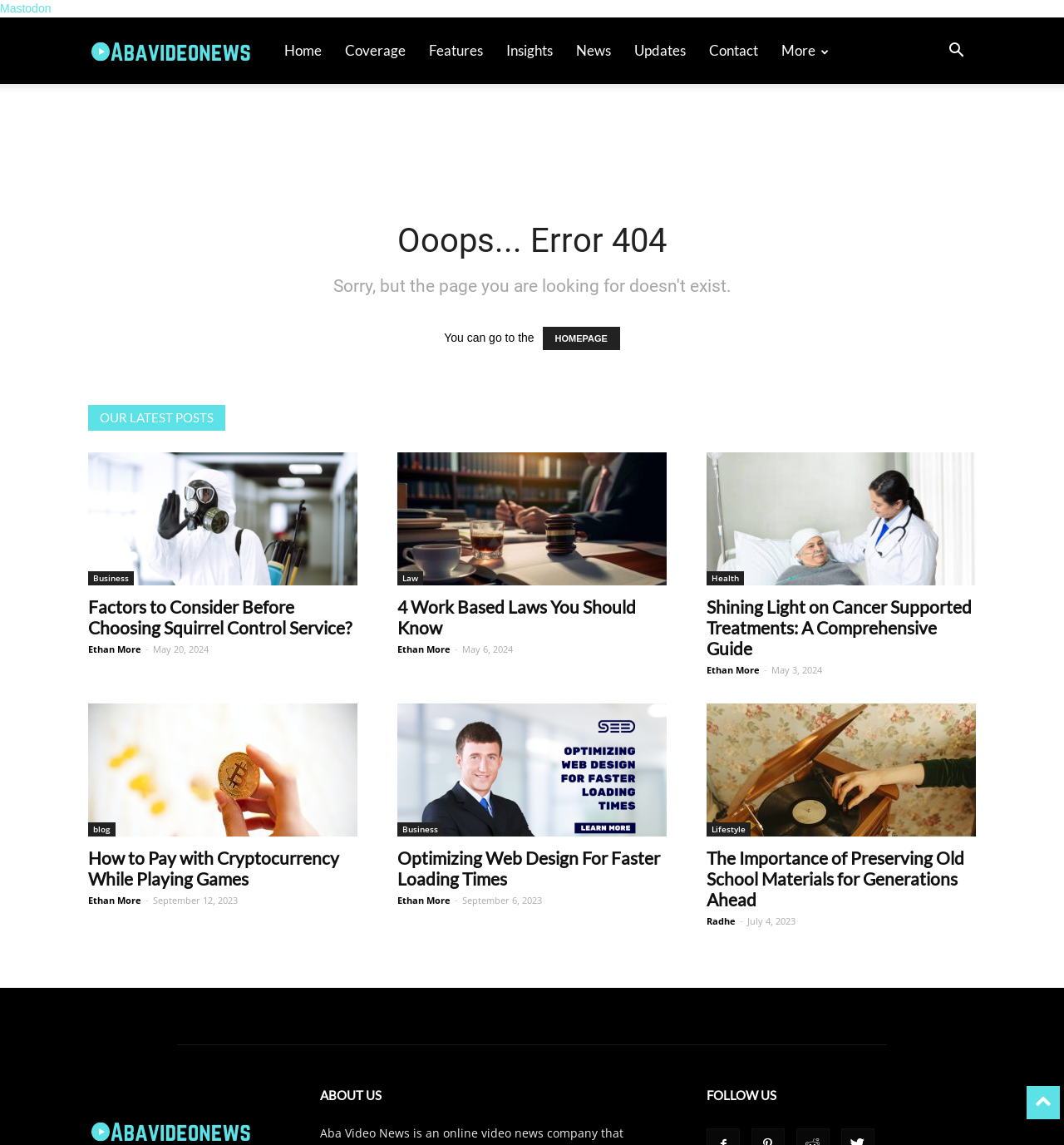Give a one-word or short phrase answer to this question: 
What is the date of the post 'Optimizing Web Design For Faster Loading Times'?

September 6, 2023